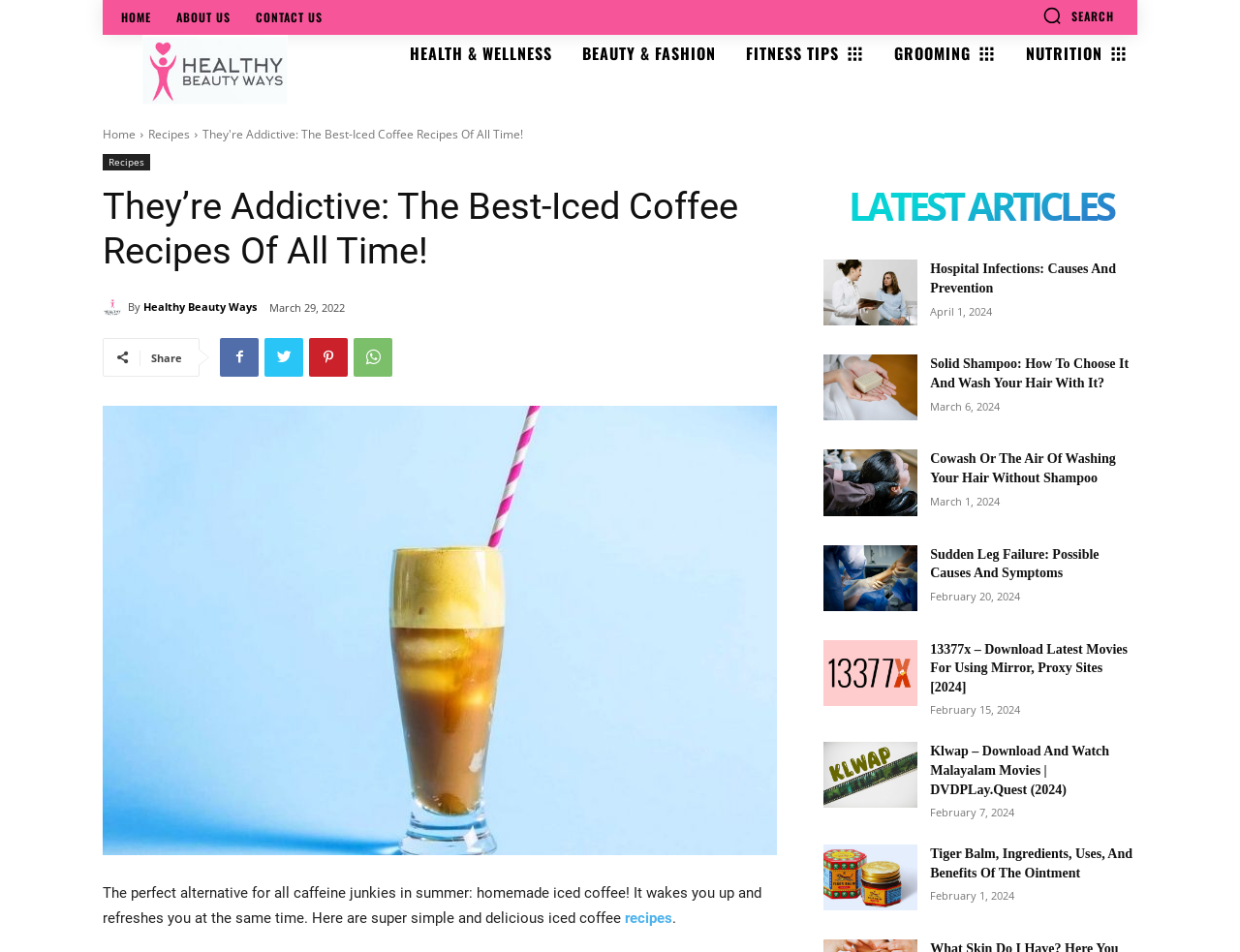Generate a thorough explanation of the webpage's elements.

This webpage is about a blog that focuses on health, wellness, and lifestyle topics. At the top, there is a navigation menu with links to "HOME", "ABOUT US", "CONTACT US", and a search button. Below the navigation menu, there is a logo and a set of links to various categories, including "HEALTH & WELLNESS", "BEAUTY & FASHION", "FITNESS TIPS", "GROOMING", and "NUTRITION". Each category has an accompanying image.

The main content of the page is an article titled "They're Addictive: The Best-Iced Coffee Recipes Of All Time!" with a brief introduction that describes homemade iced coffee as a perfect alternative for caffeine junkies in summer. The article is accompanied by an image.

Below the article, there are social media sharing links and a "Share" button. Further down, there is a section titled "LATEST ARTICLES" that lists several articles with their titles, publication dates, and brief summaries. The articles cover a range of topics, including health, beauty, and lifestyle. Each article has a heading, a link to the full article, and a publication date.

Overall, the webpage has a clean and organized layout, with clear headings and concise text. The use of images and icons adds visual appeal to the page.